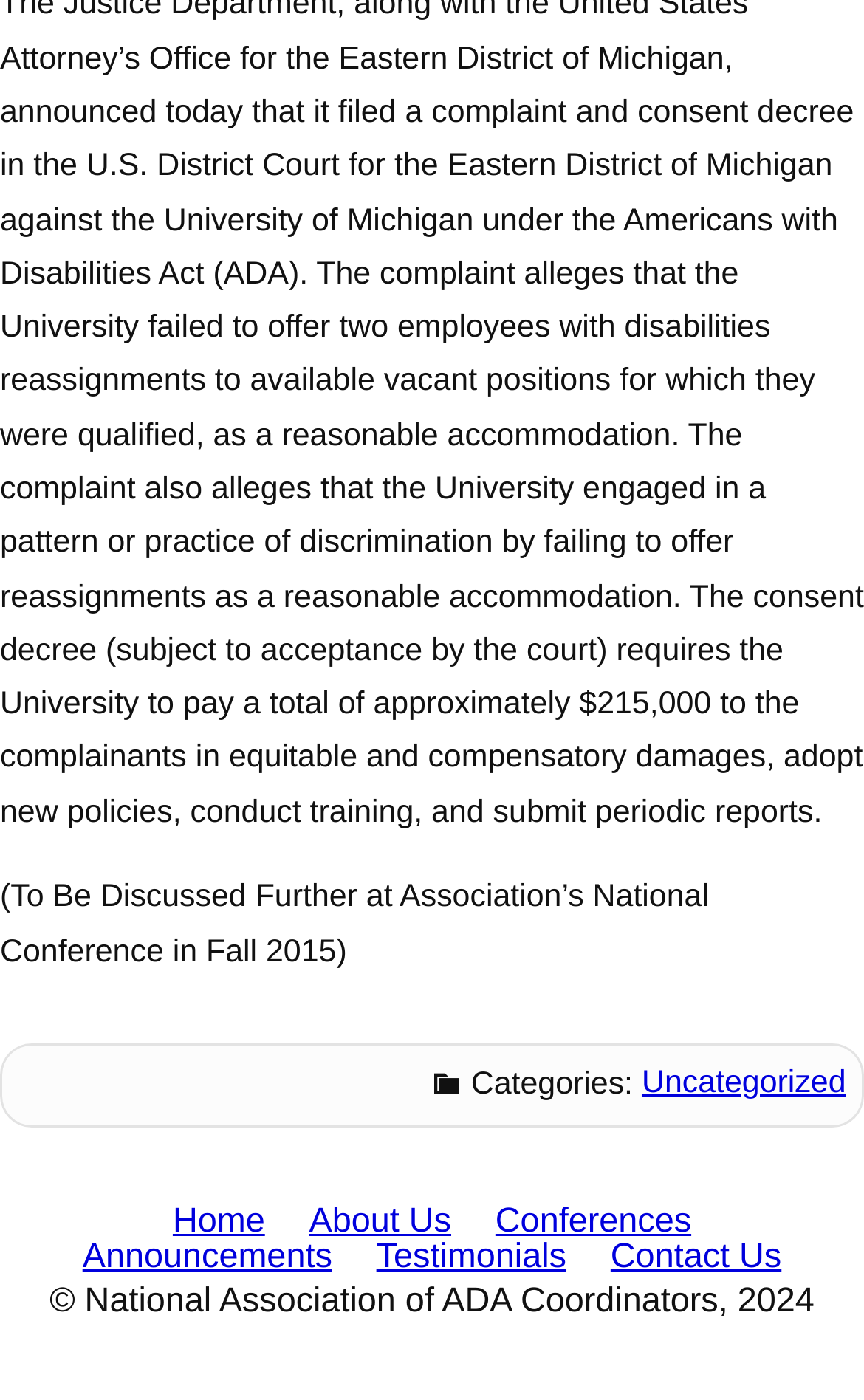Give a concise answer of one word or phrase to the question: 
How many navigation links are there?

7